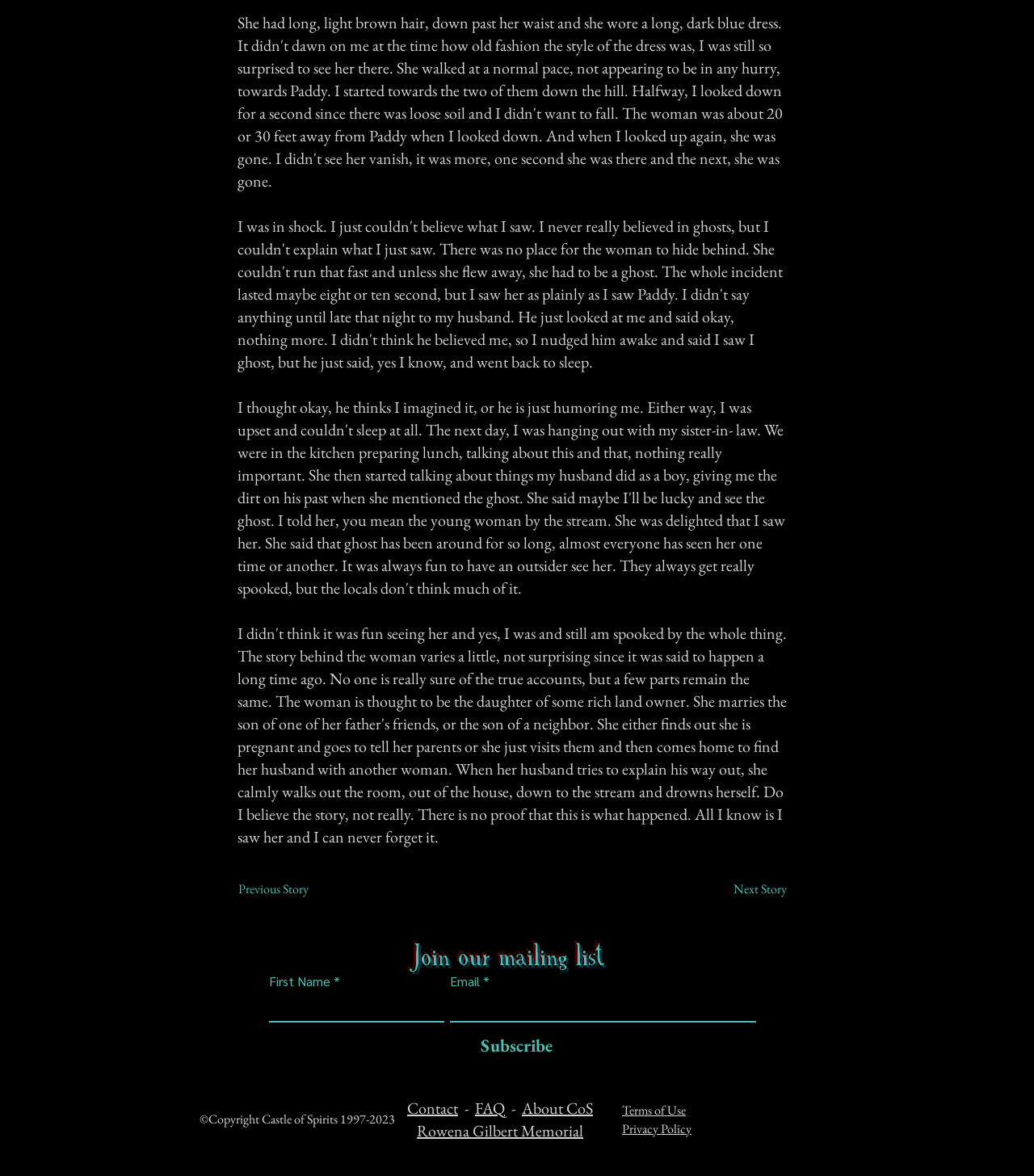Find the bounding box coordinates of the element you need to click on to perform this action: 'Follow on Youtube'. The coordinates should be represented by four float values between 0 and 1, in the format [left, top, right, bottom].

[0.699, 0.939, 0.73, 0.966]